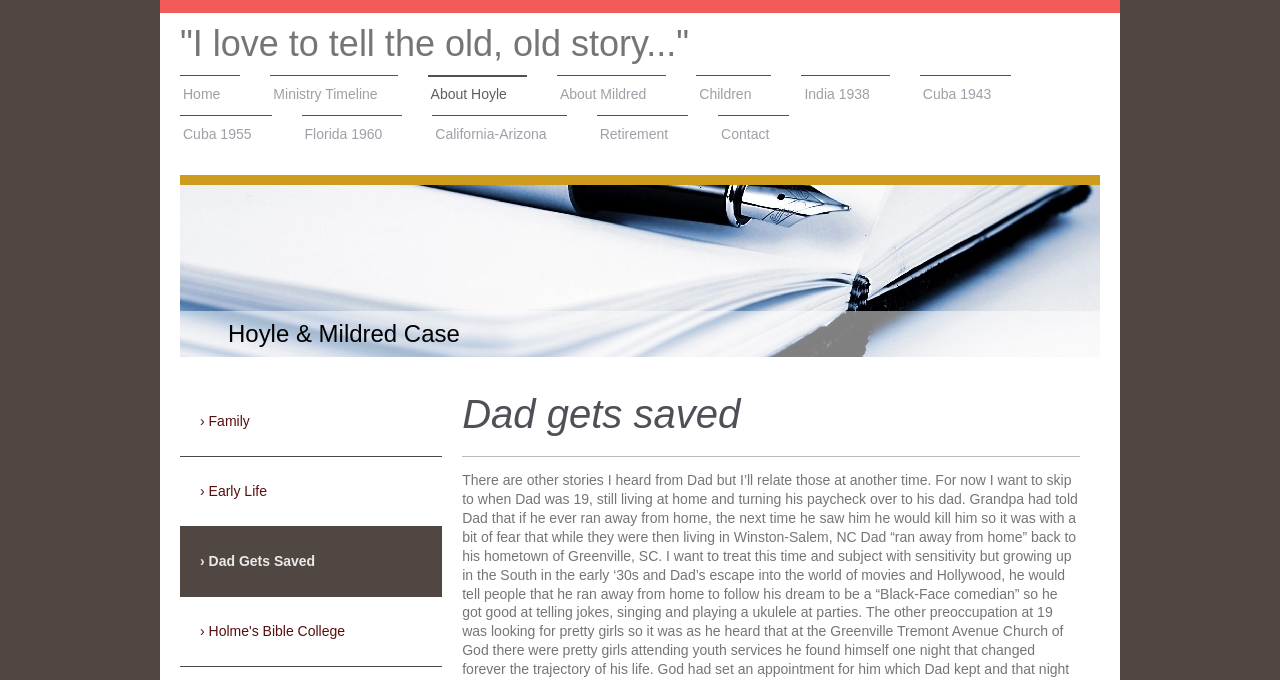Extract the bounding box coordinates for the UI element described by the text: "Holme's Bible College". The coordinates should be in the form of [left, top, right, bottom] with values between 0 and 1.

[0.141, 0.878, 0.345, 0.98]